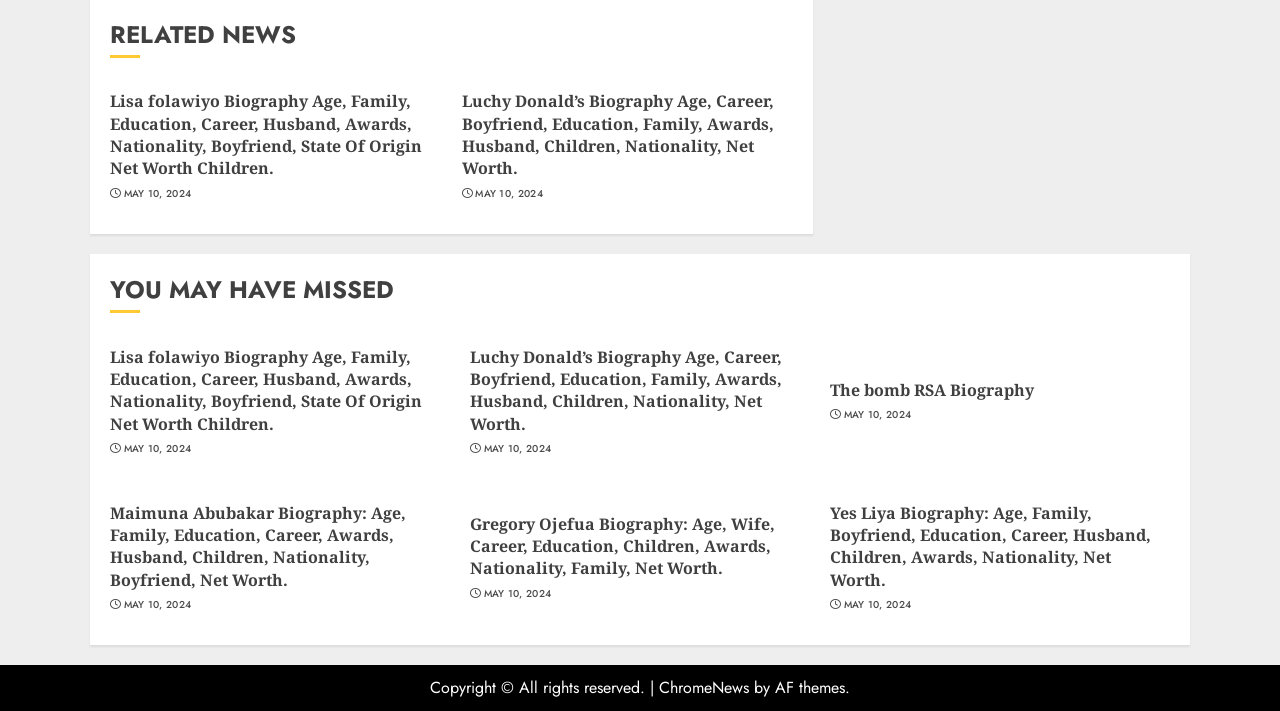Given the element description May 10, 2024, identify the bounding box coordinates for the UI element on the webpage screenshot. The format should be (top-left x, top-left y, bottom-right x, bottom-right y), with values between 0 and 1.

[0.097, 0.622, 0.149, 0.641]